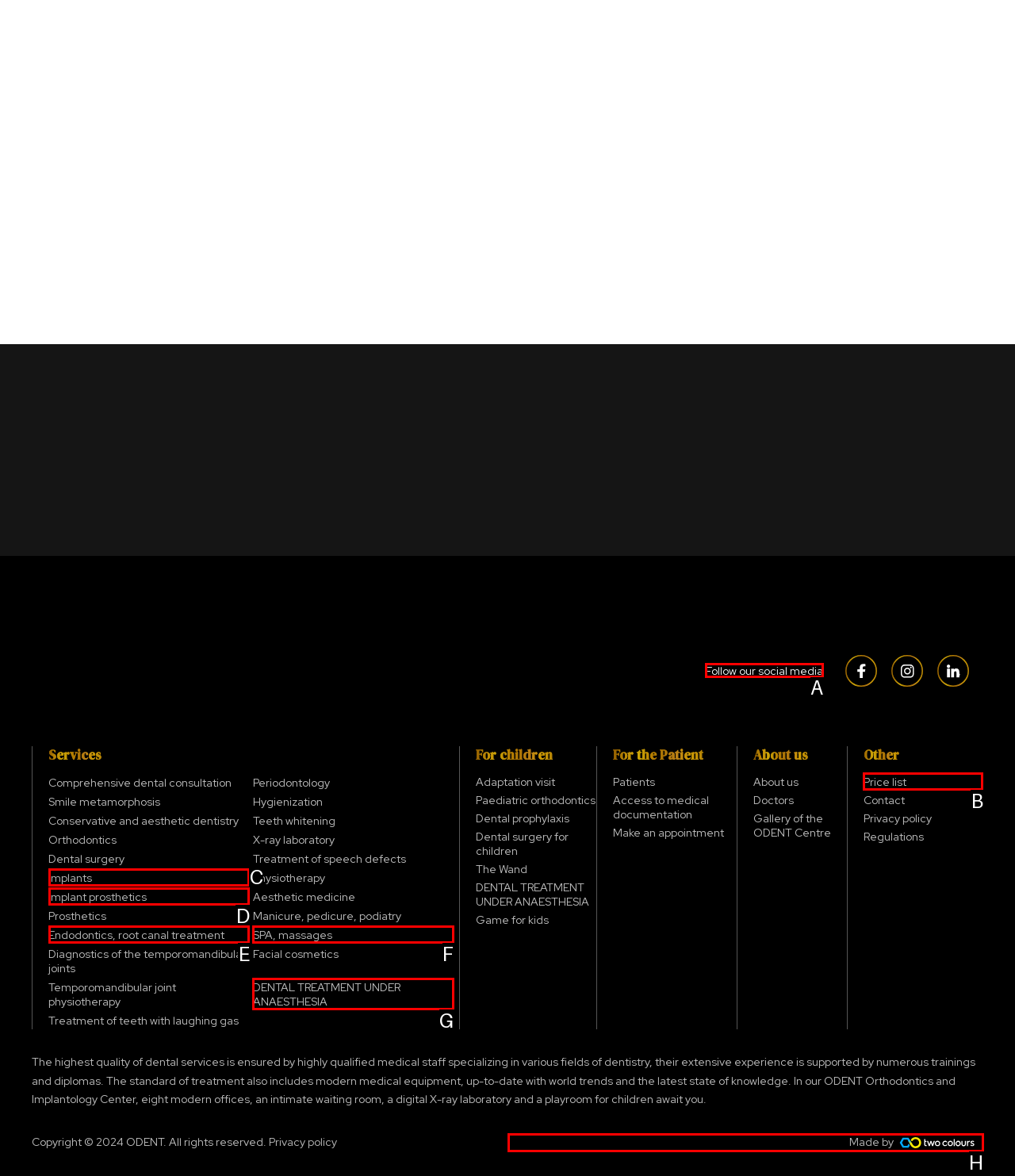Choose the HTML element you need to click to achieve the following task: Follow us on social media
Respond with the letter of the selected option from the given choices directly.

A